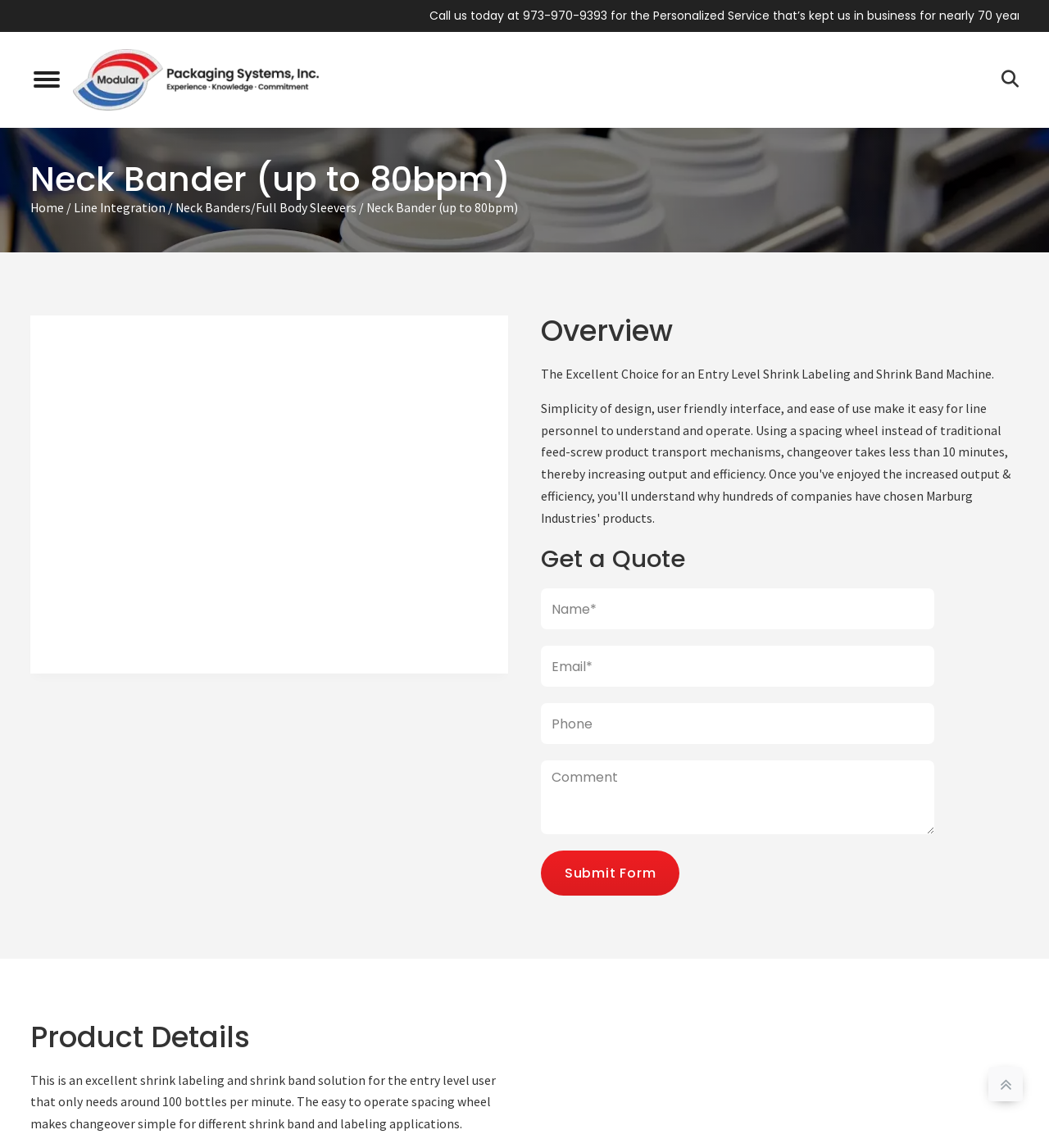What is the maximum bottles per minute for this shrink labeling machine?
Answer the question using a single word or phrase, according to the image.

100